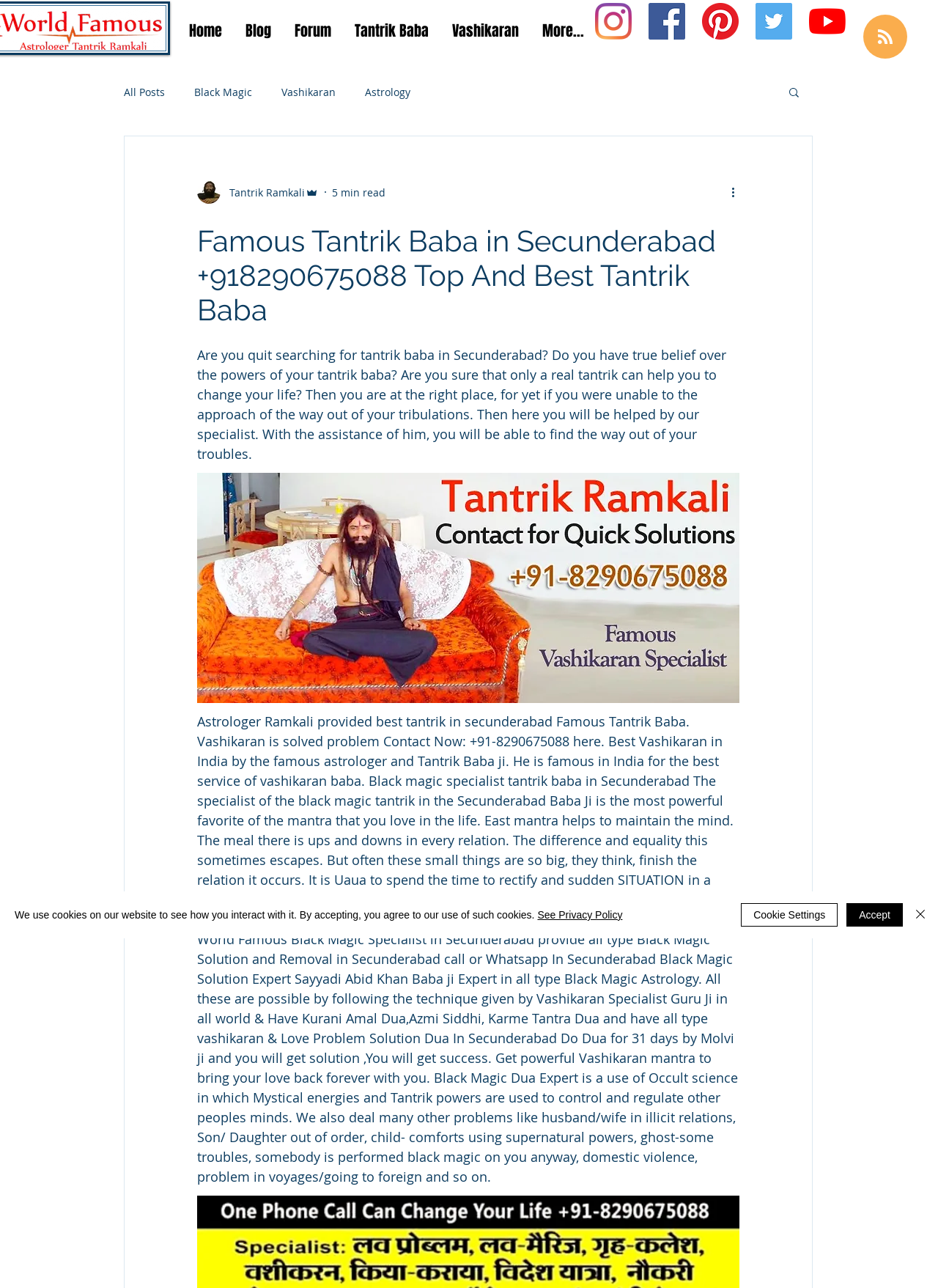Find the bounding box coordinates of the area that needs to be clicked in order to achieve the following instruction: "Visit the writer's profile". The coordinates should be specified as four float numbers between 0 and 1, i.e., [left, top, right, bottom].

[0.21, 0.14, 0.34, 0.158]